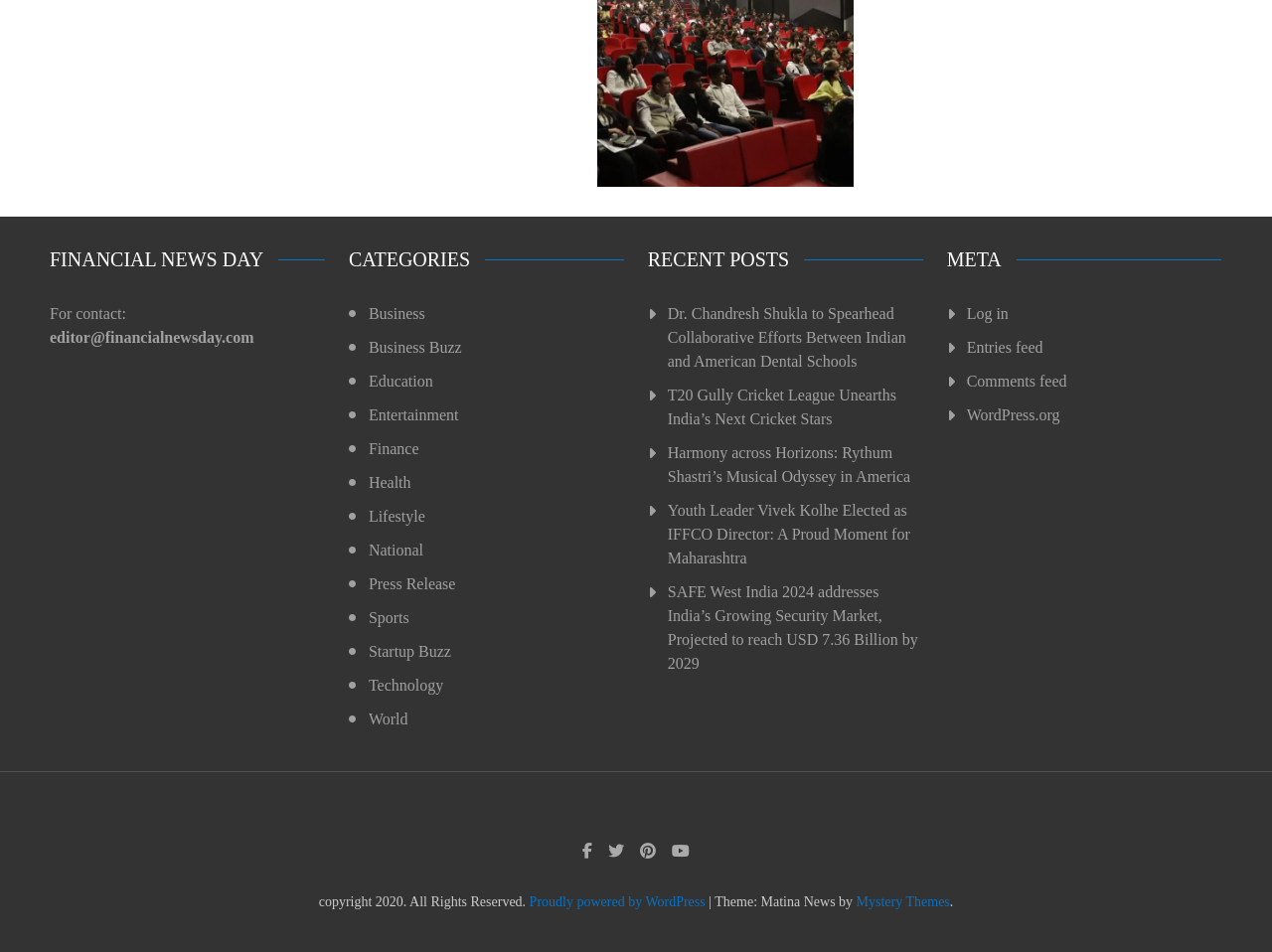How many links are there in the 'CATEGORIES' section?
Give a one-word or short-phrase answer derived from the screenshot.

13